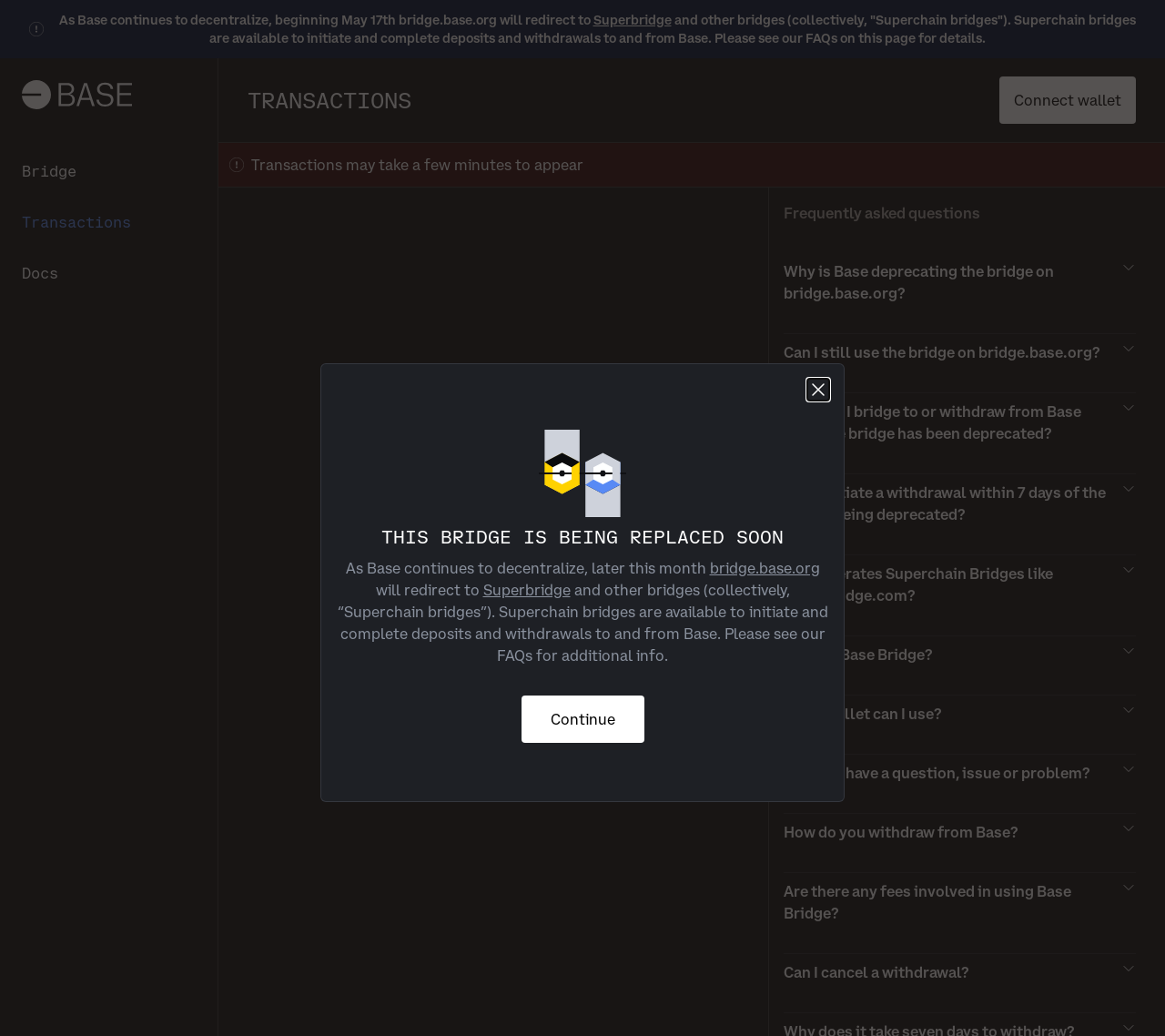Give the bounding box coordinates for this UI element: "aria-label="Base Bridge"". The coordinates should be four float numbers between 0 and 1, arranged as [left, top, right, bottom].

[0.019, 0.077, 0.113, 0.105]